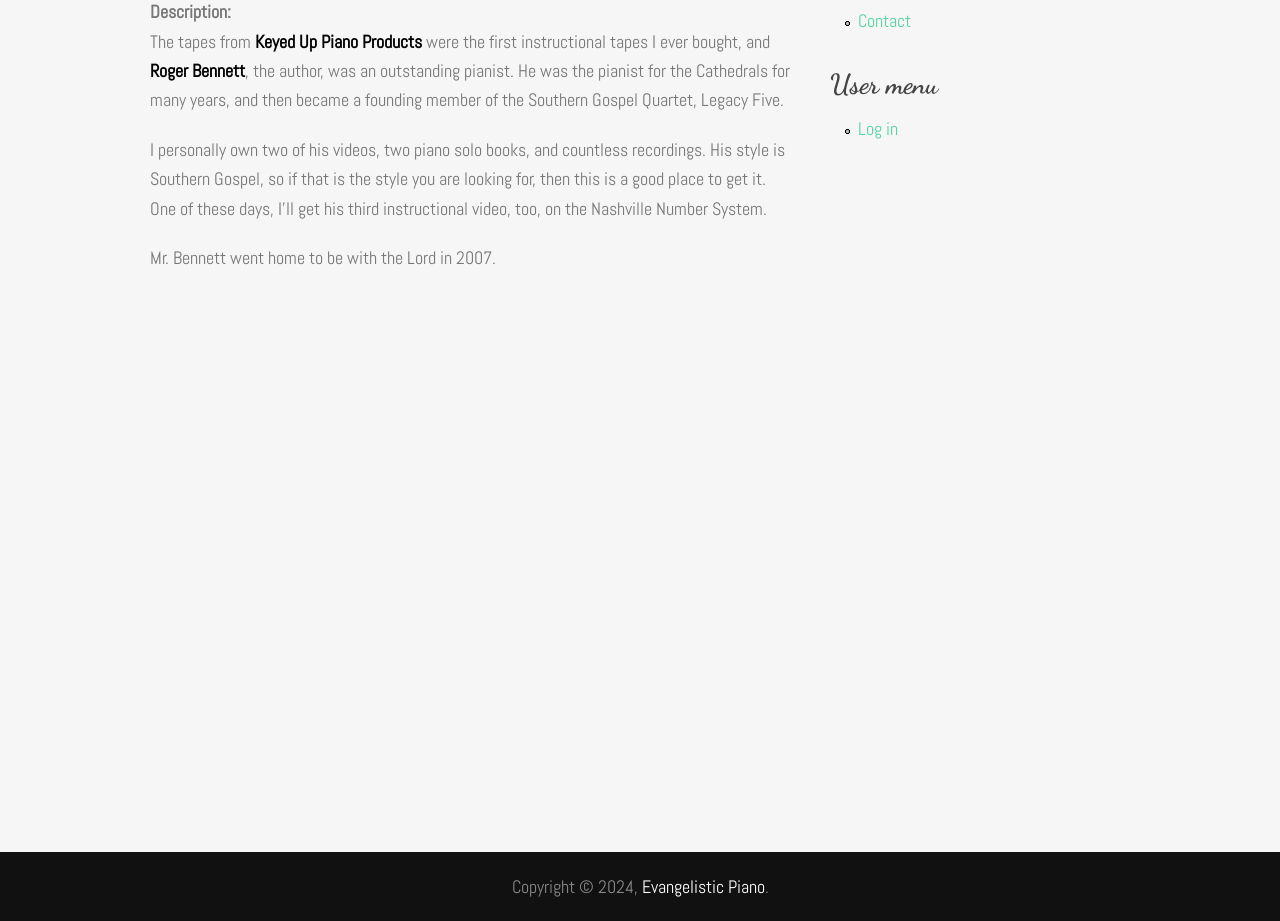Bounding box coordinates are specified in the format (top-left x, top-left y, bottom-right x, bottom-right y). All values are floating point numbers bounded between 0 and 1. Please provide the bounding box coordinate of the region this sentence describes: aria-label="Advertisement" name="aswift_1" title="Advertisement"

[0.648, 0.188, 0.742, 0.84]